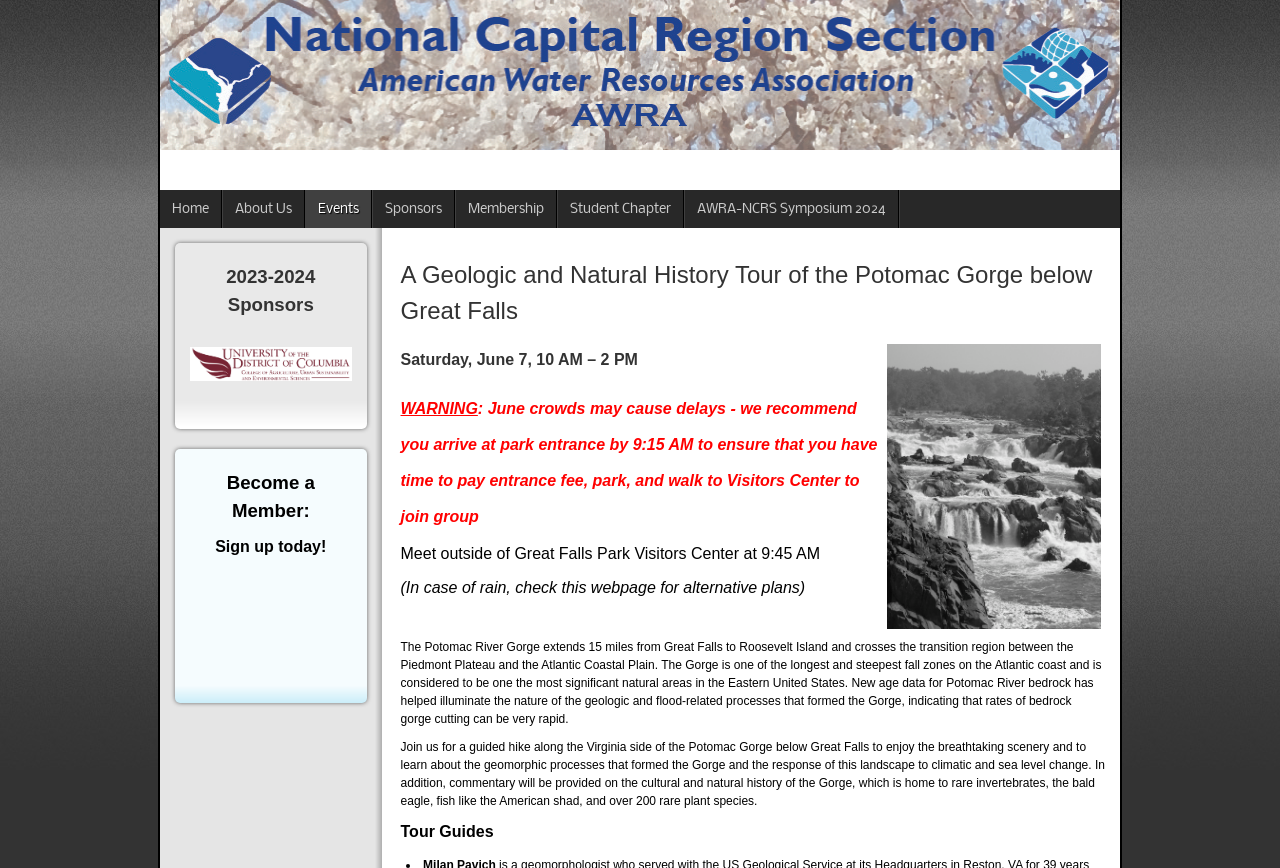Use a single word or phrase to respond to the question:
What is the recommended arrival time at the park entrance?

9:15 AM